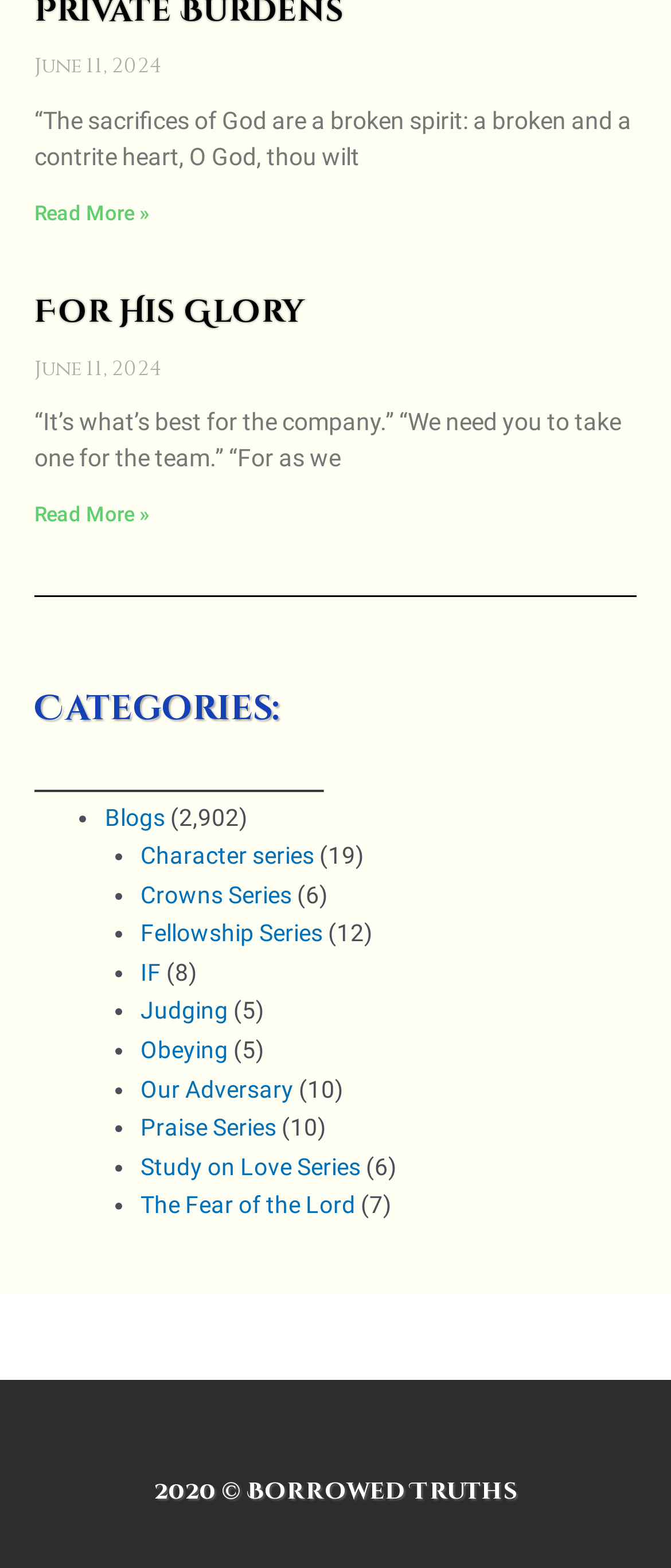What is the name of the website?
Use the image to answer the question with a single word or phrase.

Borrowed Truths